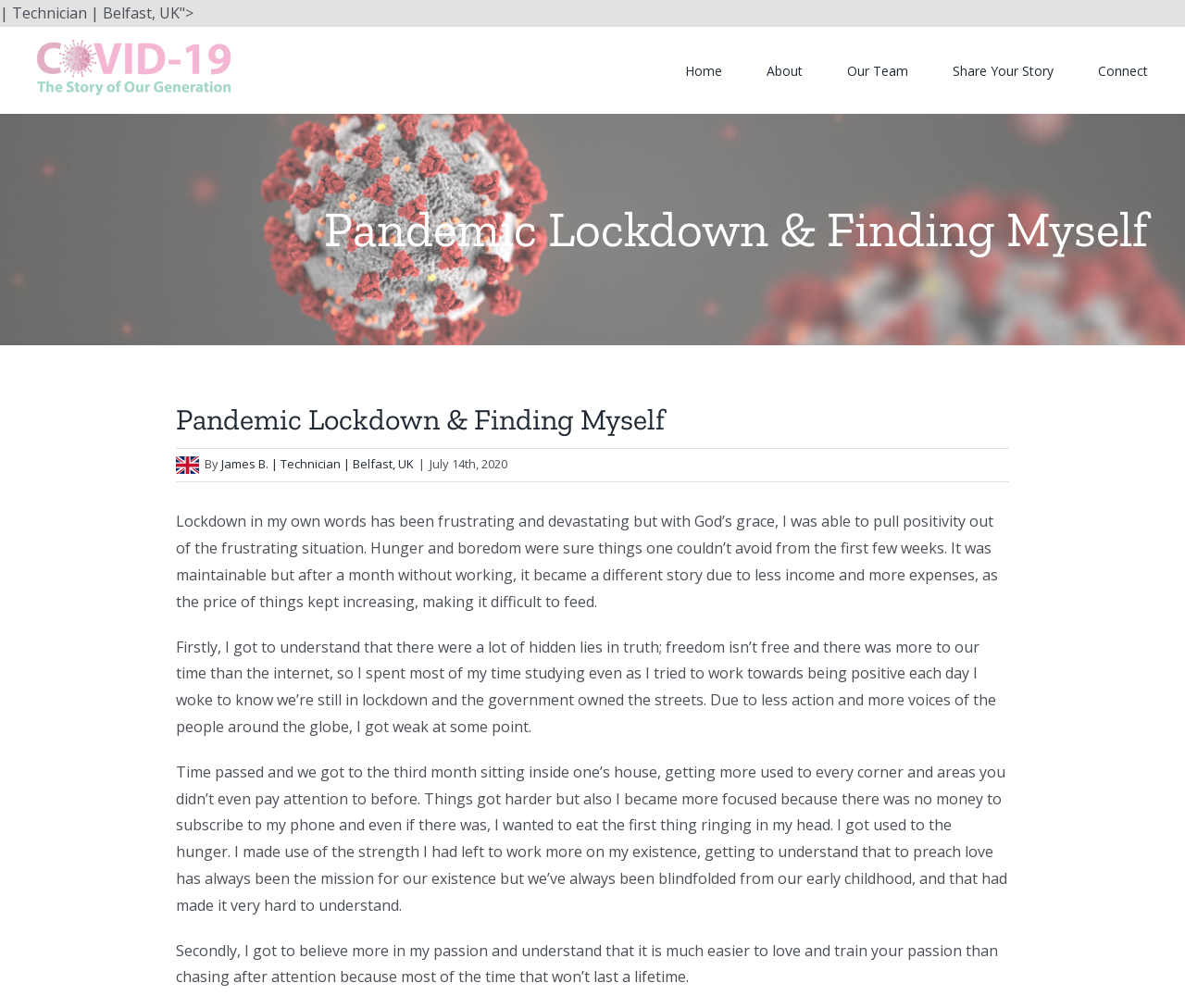Using the elements shown in the image, answer the question comprehensively: What was the author's initial feeling about the lockdown?

The author's initial feeling about the lockdown can be found in the text 'Lockdown in my own words has been frustrating and devastating but with God’s grace, I was able to pull positivity out of the frustrating situation.' which is located below the main heading 'Pandemic Lockdown & Finding Myself'.